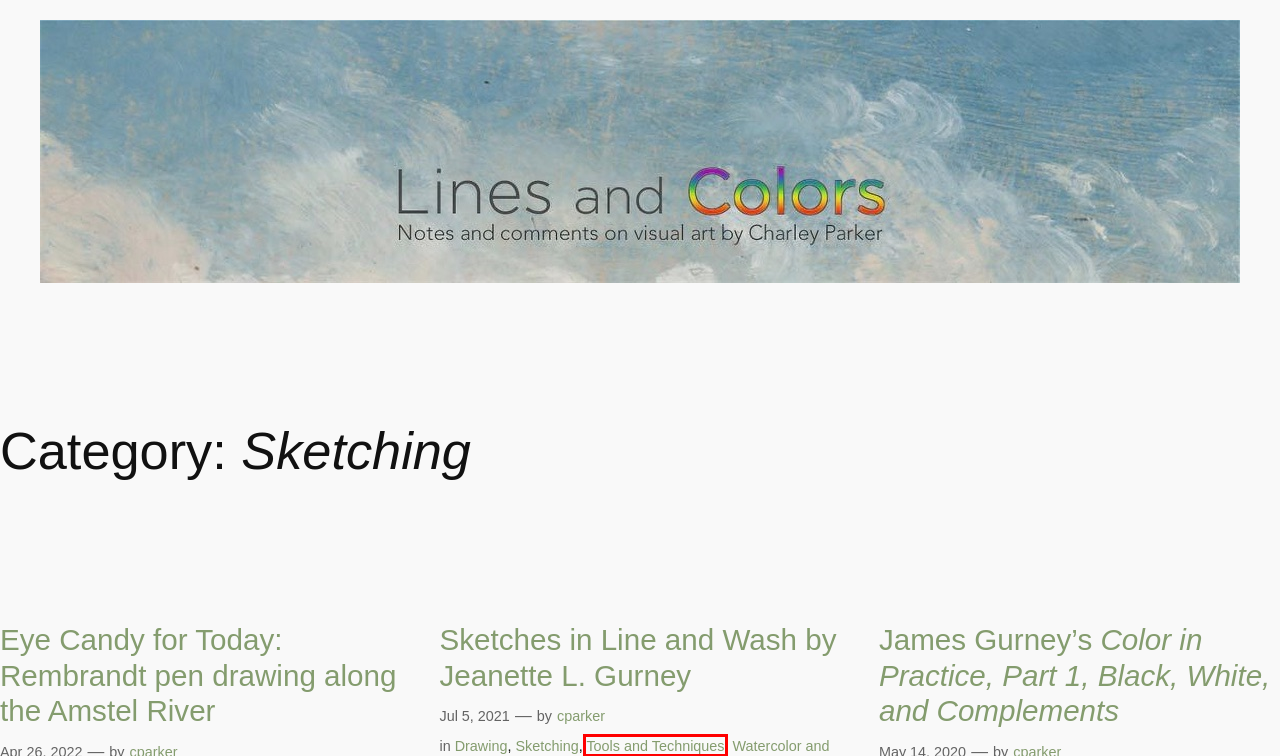You have a screenshot of a webpage with a red bounding box around an element. Select the webpage description that best matches the new webpage after clicking the element within the red bounding box. Here are the descriptions:
A. Tools and Techniques – Lines and Colors
B. Watercolor and Gouache – Lines and Colors
C. Eye Candy for Today: Rembrandt pen drawing along the Amstel River – Lines and Colors
D. Drawing – Lines and Colors
E. cparker – Lines and Colors
F. Sketches in Line and Wash by Jeanette L. Gurney – Lines and Colors
G. James Gurney’s Color in Practice, Part 1, Black, White, and Complements – Lines and Colors
H. Lines and Colors

A